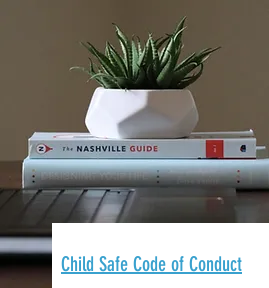When do child safety regulations become essential for clubs?
Please provide a single word or phrase as the answer based on the screenshot.

January 1, 2024